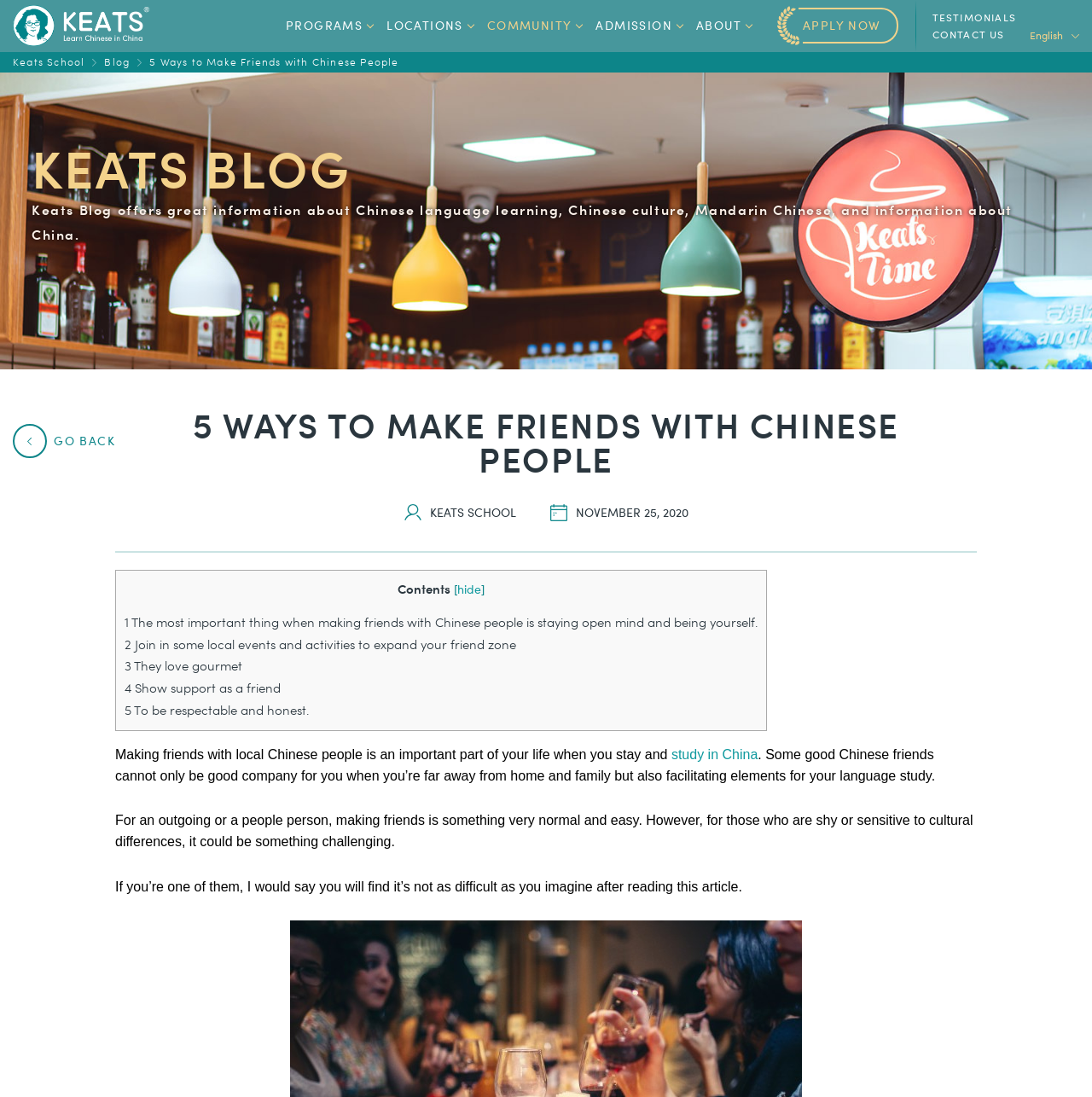Please identify the bounding box coordinates of the area I need to click to accomplish the following instruction: "Switch to English language".

[0.943, 0.025, 0.988, 0.038]